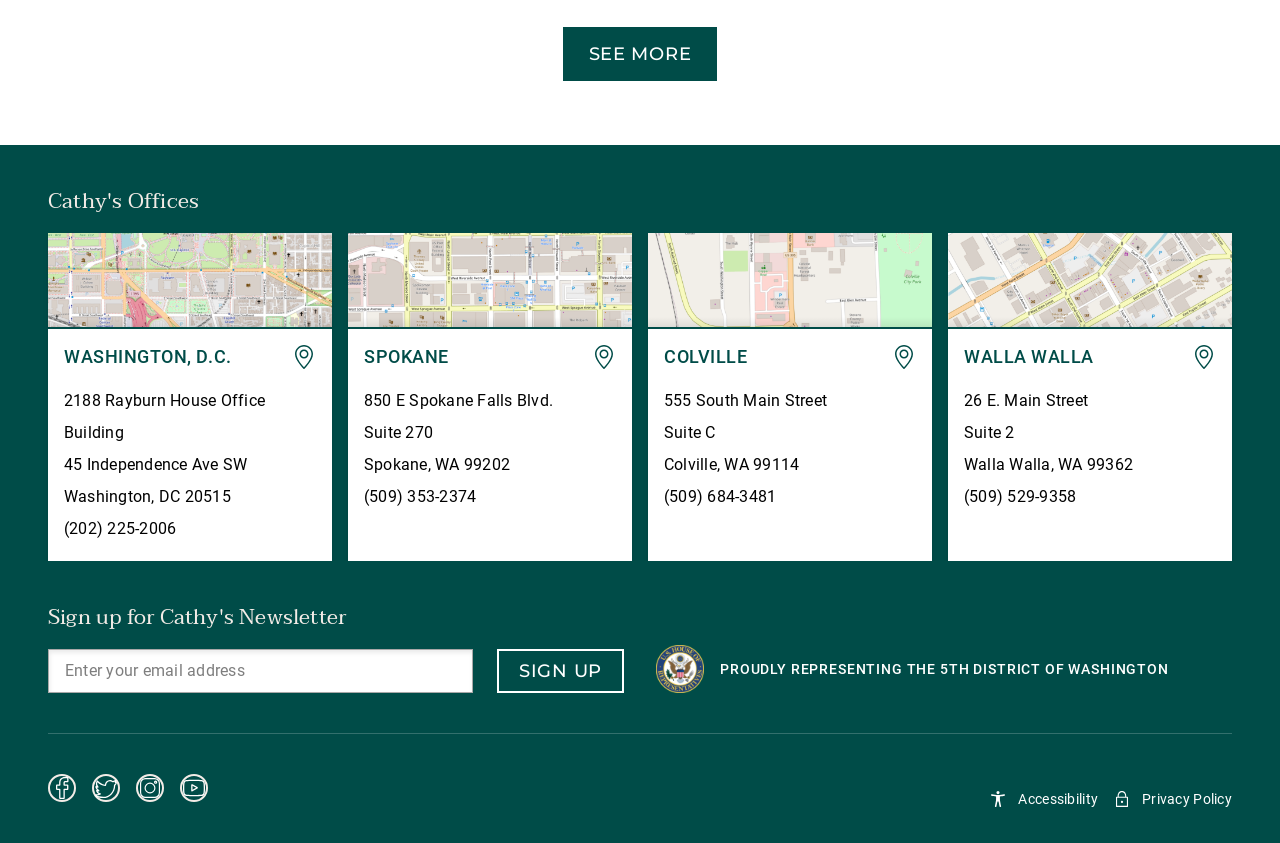Please locate the UI element described by "name="email" placeholder="Enter your email address"" and provide its bounding box coordinates.

[0.051, 0.777, 0.356, 0.815]